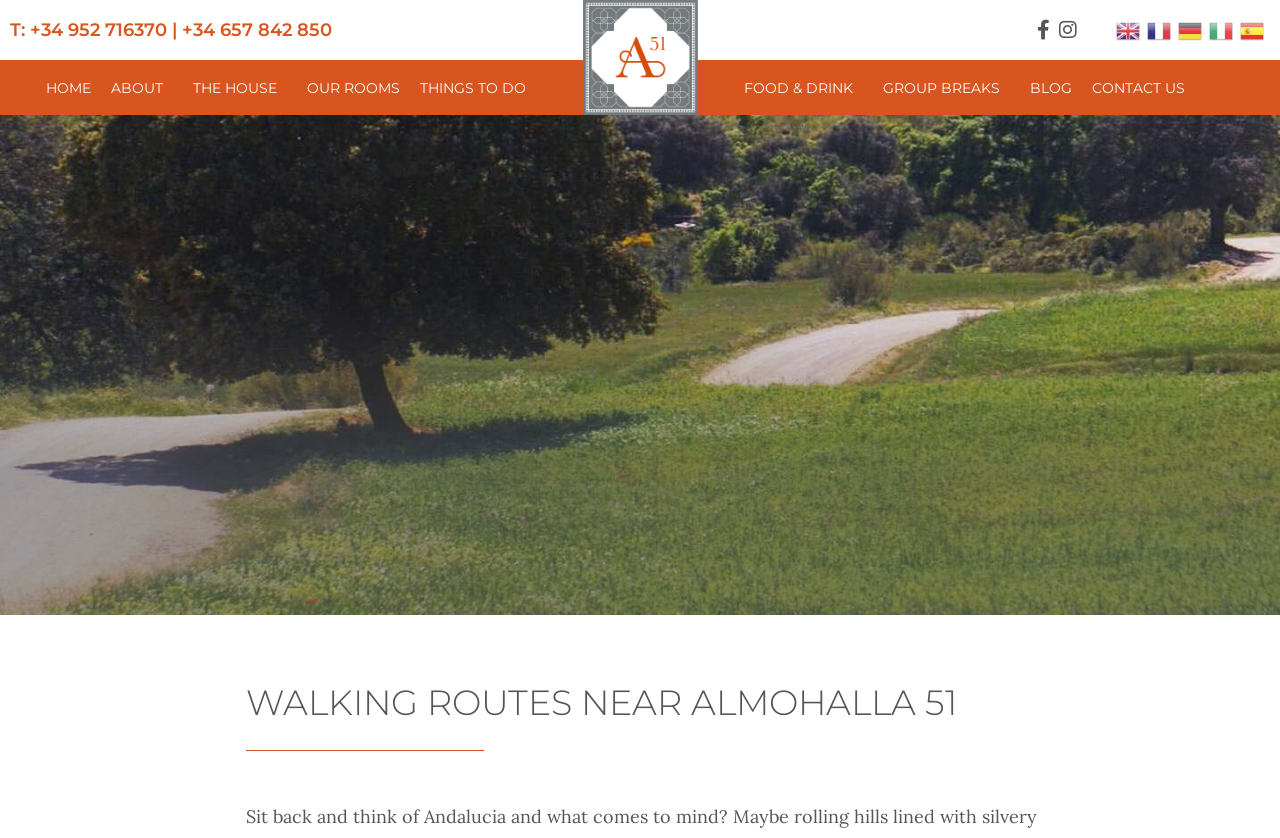How many social media links are there?
Look at the image and construct a detailed response to the question.

I counted the number of social media links by looking at the icons and their corresponding text. I found Facebook and Instagram links, which are two in total.